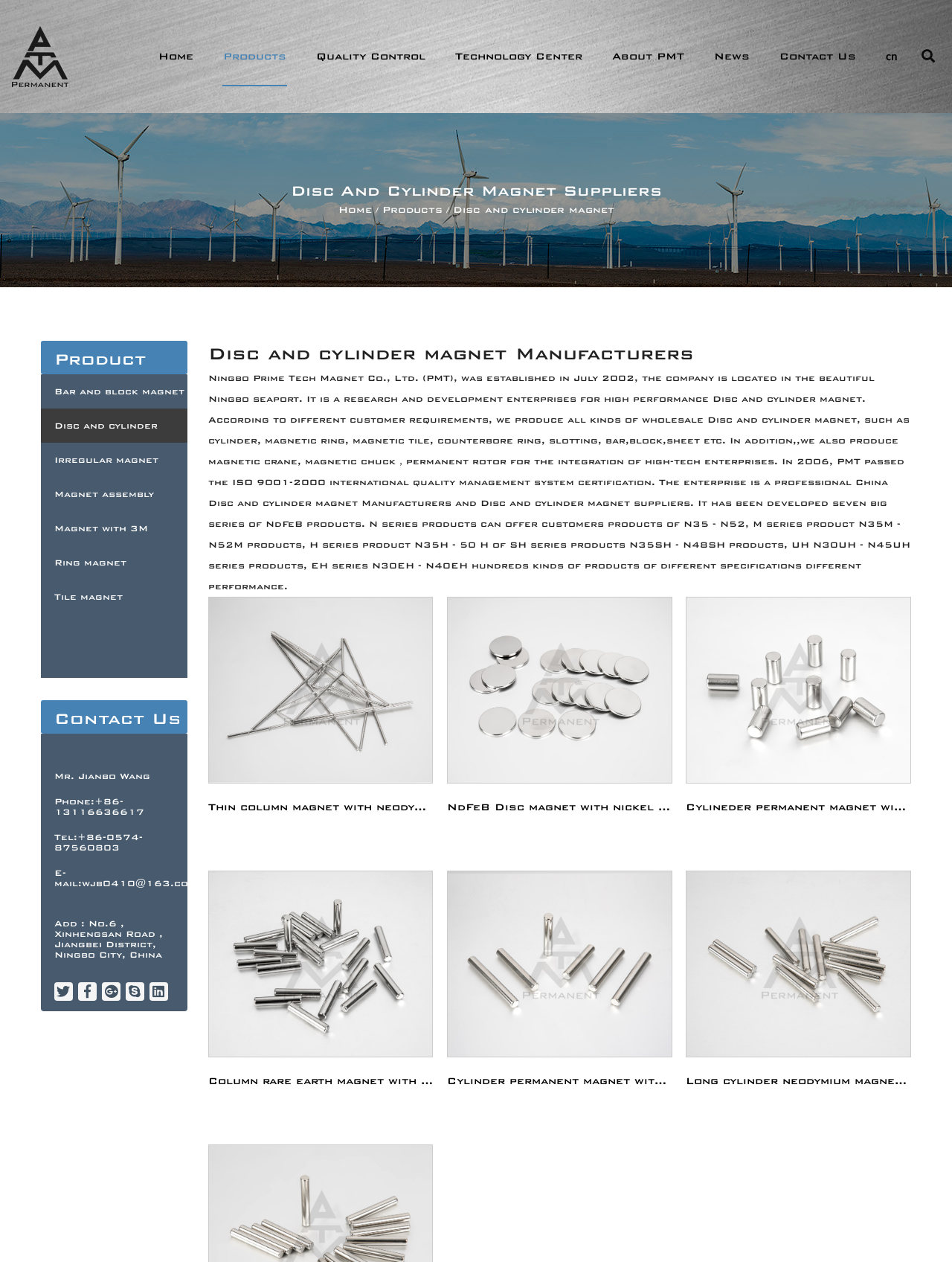Can you find the bounding box coordinates for the UI element given this description: "Mr. Jianbo Wang"? Provide the coordinates as four float numbers between 0 and 1: [left, top, right, bottom].

[0.043, 0.605, 0.197, 0.625]